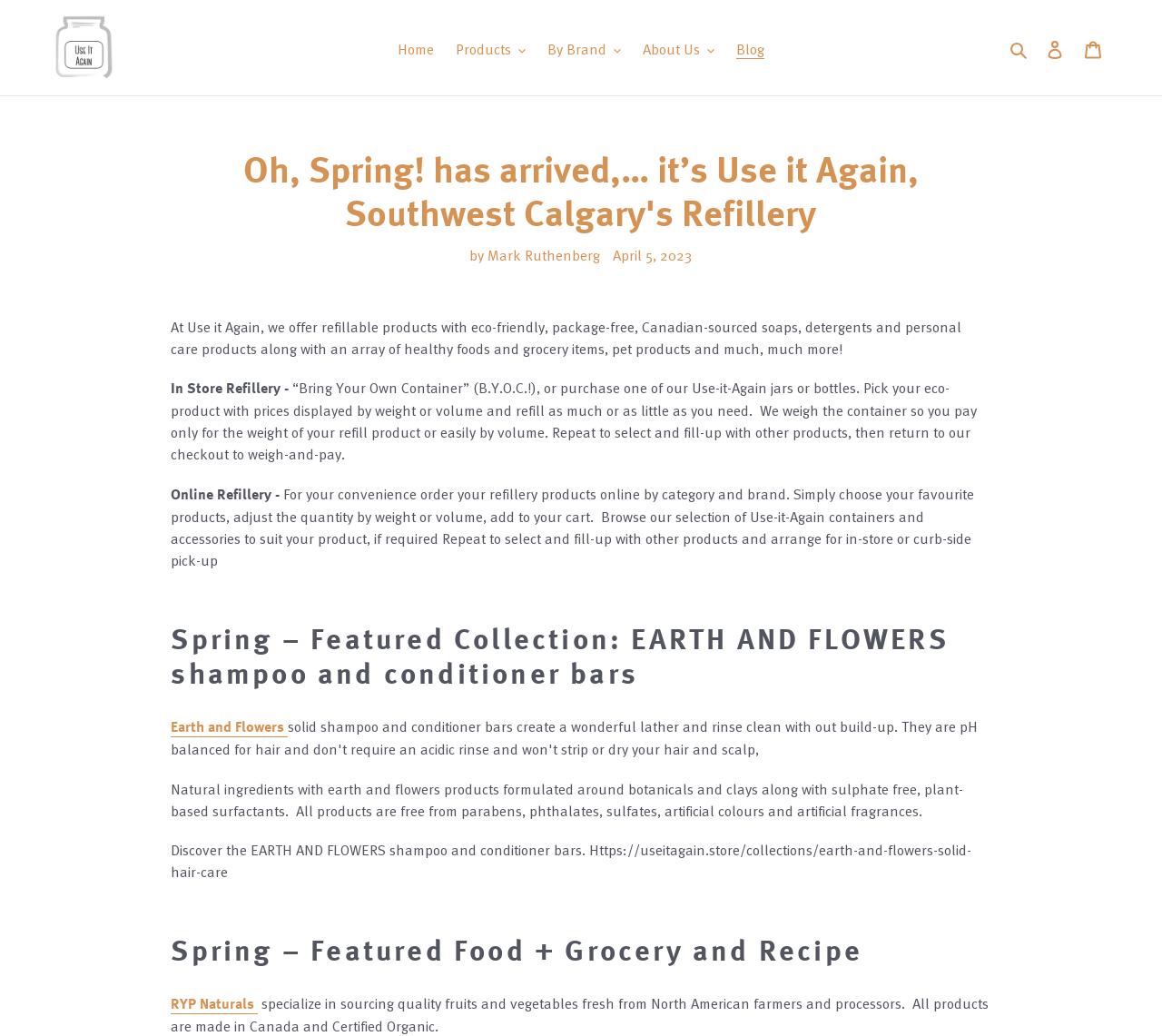What type of products does the store offer?
Give a thorough and detailed response to the question.

The store offers eco-friendly products, which can be inferred from the text 'At Use it Again, we offer refillable products with eco-friendly, package-free, Canadian-sourced soaps, detergents and personal care products along with an array of healthy foods and grocery items, pet products and much, much more!'.